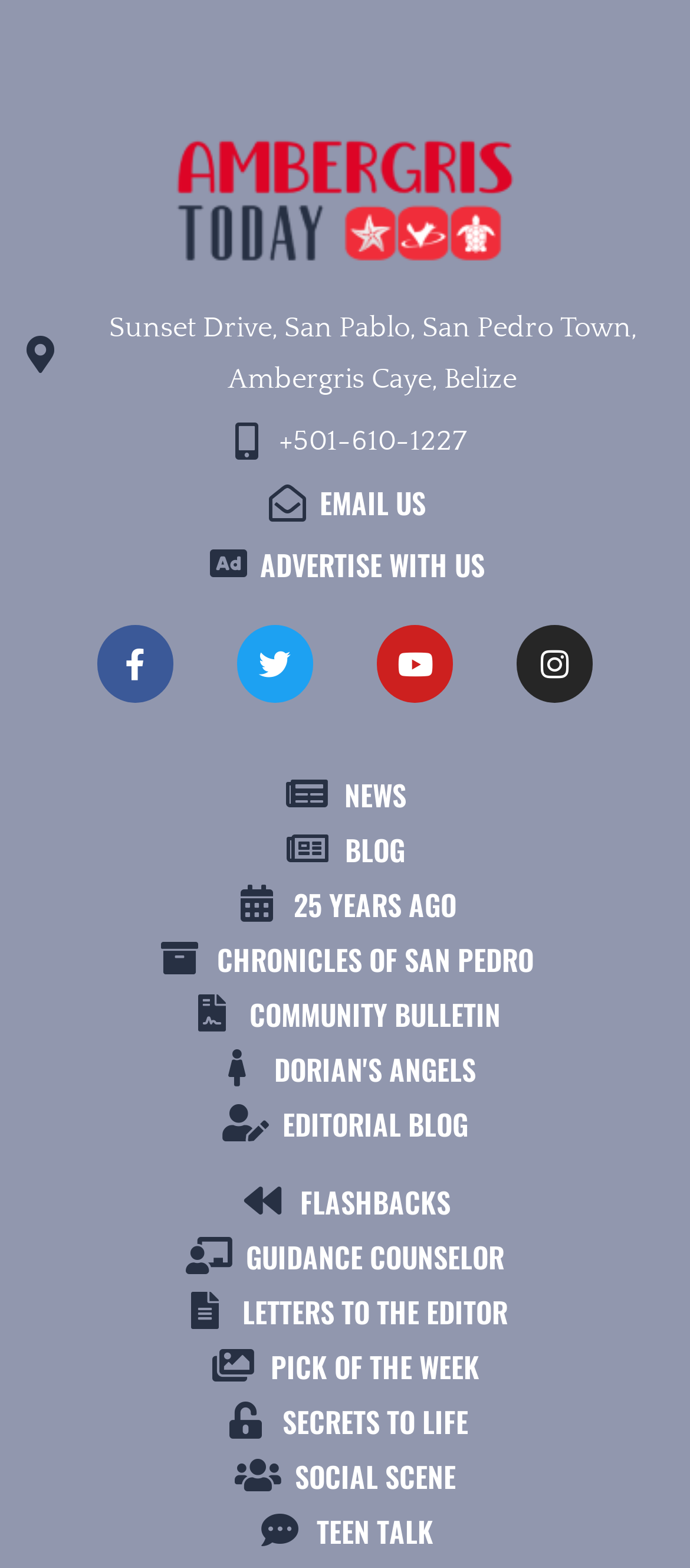Please provide the bounding box coordinates for the element that needs to be clicked to perform the instruction: "visit Ambergris Today". The coordinates must consist of four float numbers between 0 and 1, formatted as [left, top, right, bottom].

[0.244, 0.086, 0.756, 0.171]